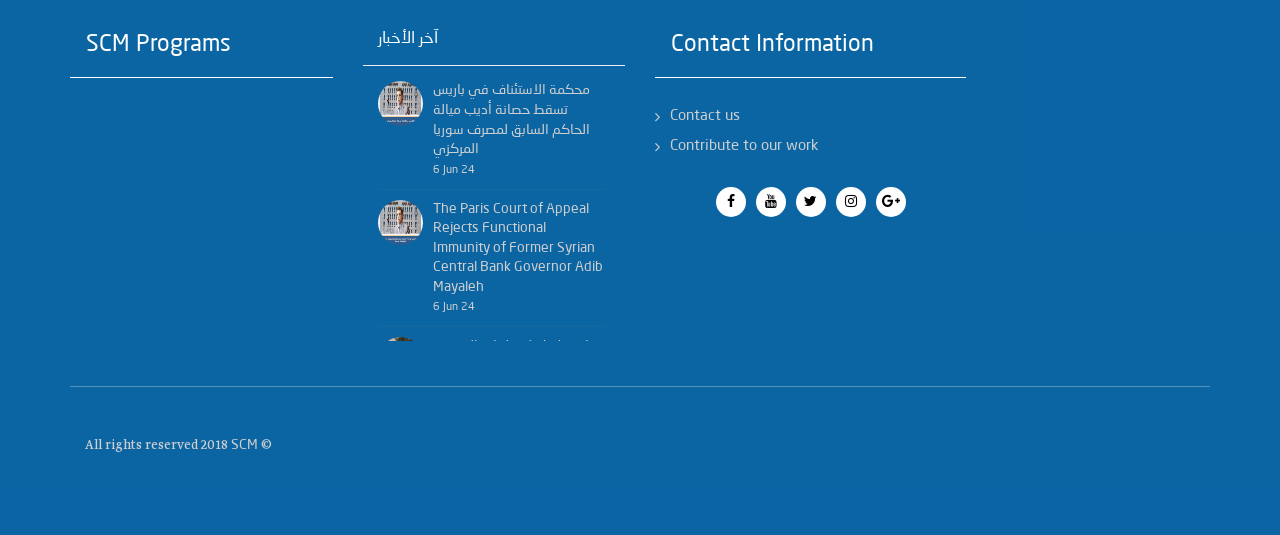Please answer the following question as detailed as possible based on the image: 
What is the language of the first article?

The first article has a heading 'محكمة الاستئناف في باريس تسقط حصانة أديب ميالة الحاكم السابق لمصرف سوريا المركزي' which is in Arabic, indicating that the language of the article is Arabic.